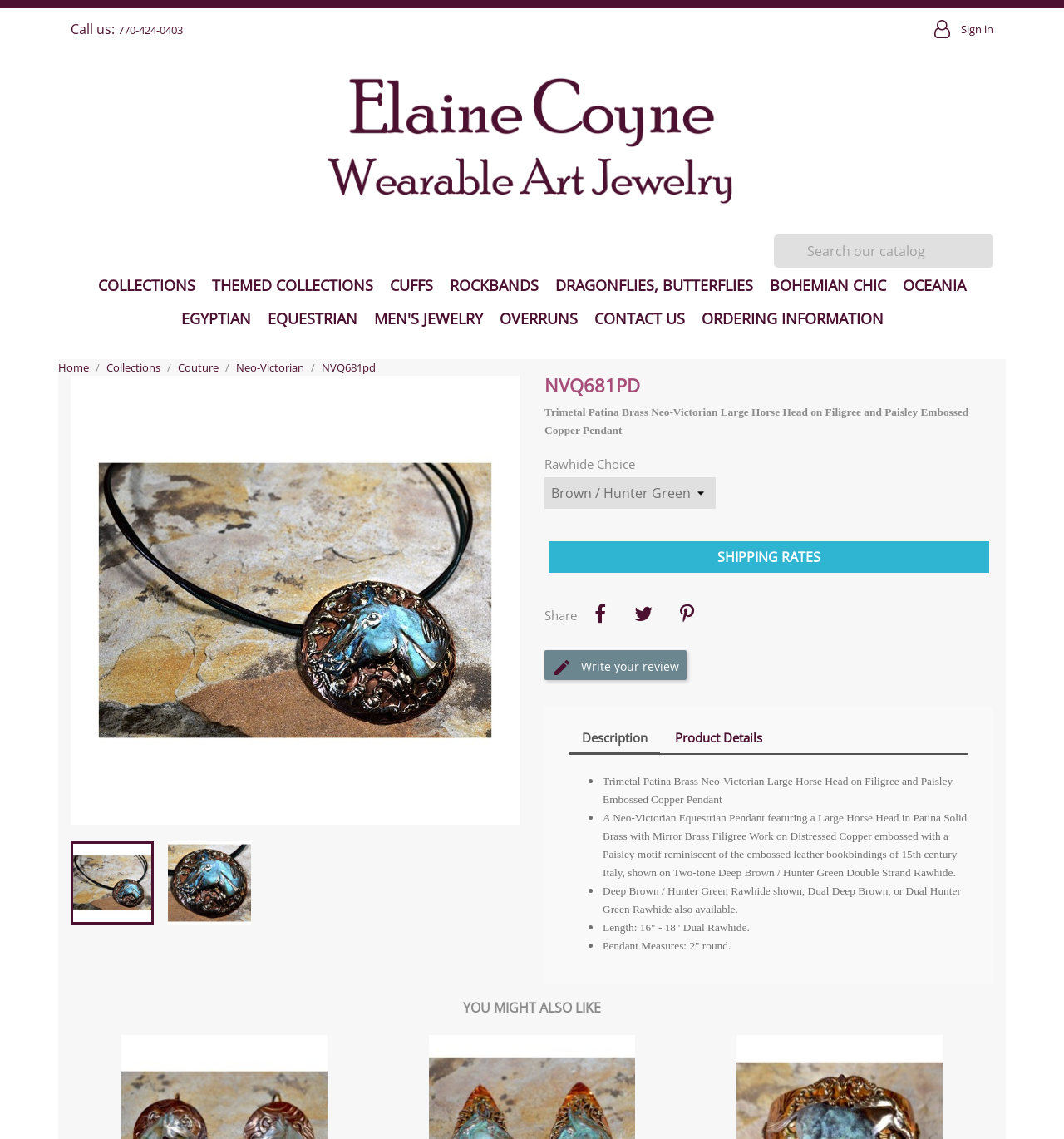Find the bounding box coordinates of the element you need to click on to perform this action: 'Read the article about playing Call of Duty: Warzone on Mac OS'. The coordinates should be represented by four float values between 0 and 1, in the format [left, top, right, bottom].

None